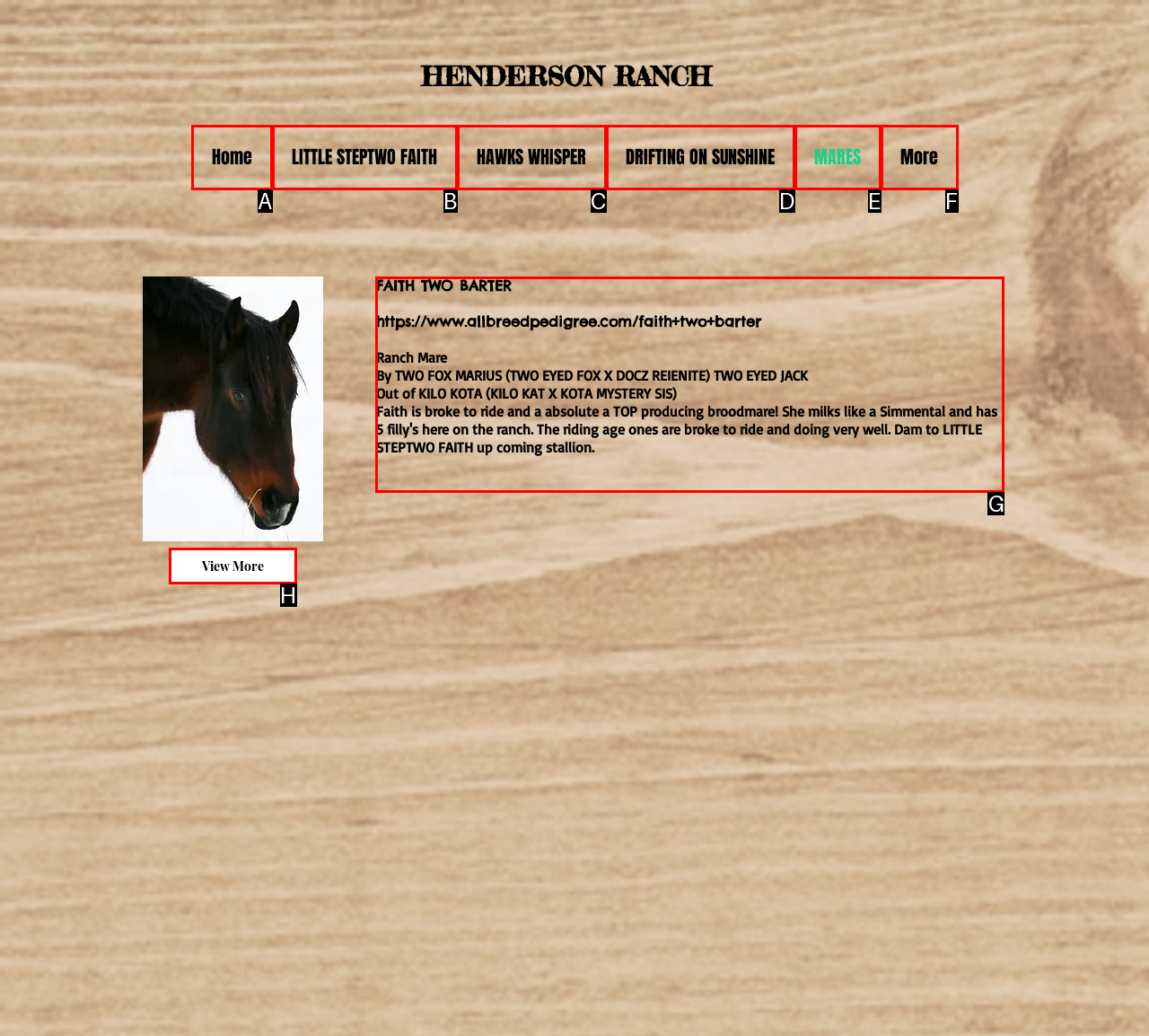Choose the HTML element you need to click to achieve the following task: View Faith Two Barter's details
Respond with the letter of the selected option from the given choices directly.

G